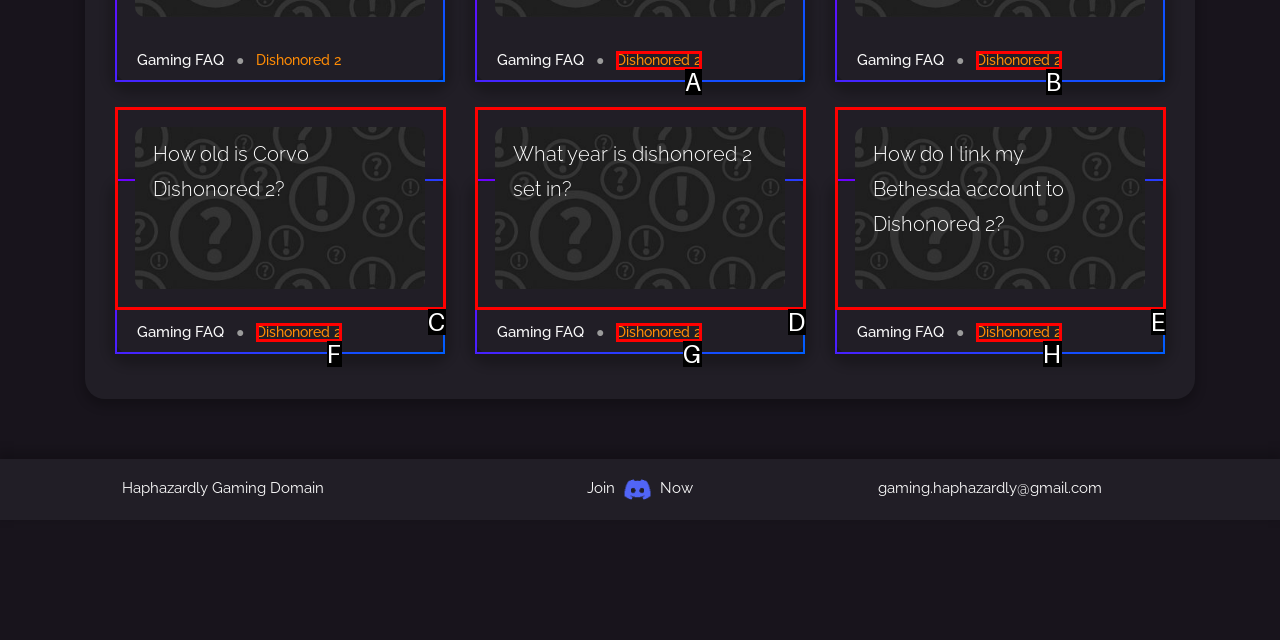Based on the given description: Dishonored 2, identify the correct option and provide the corresponding letter from the given choices directly.

B